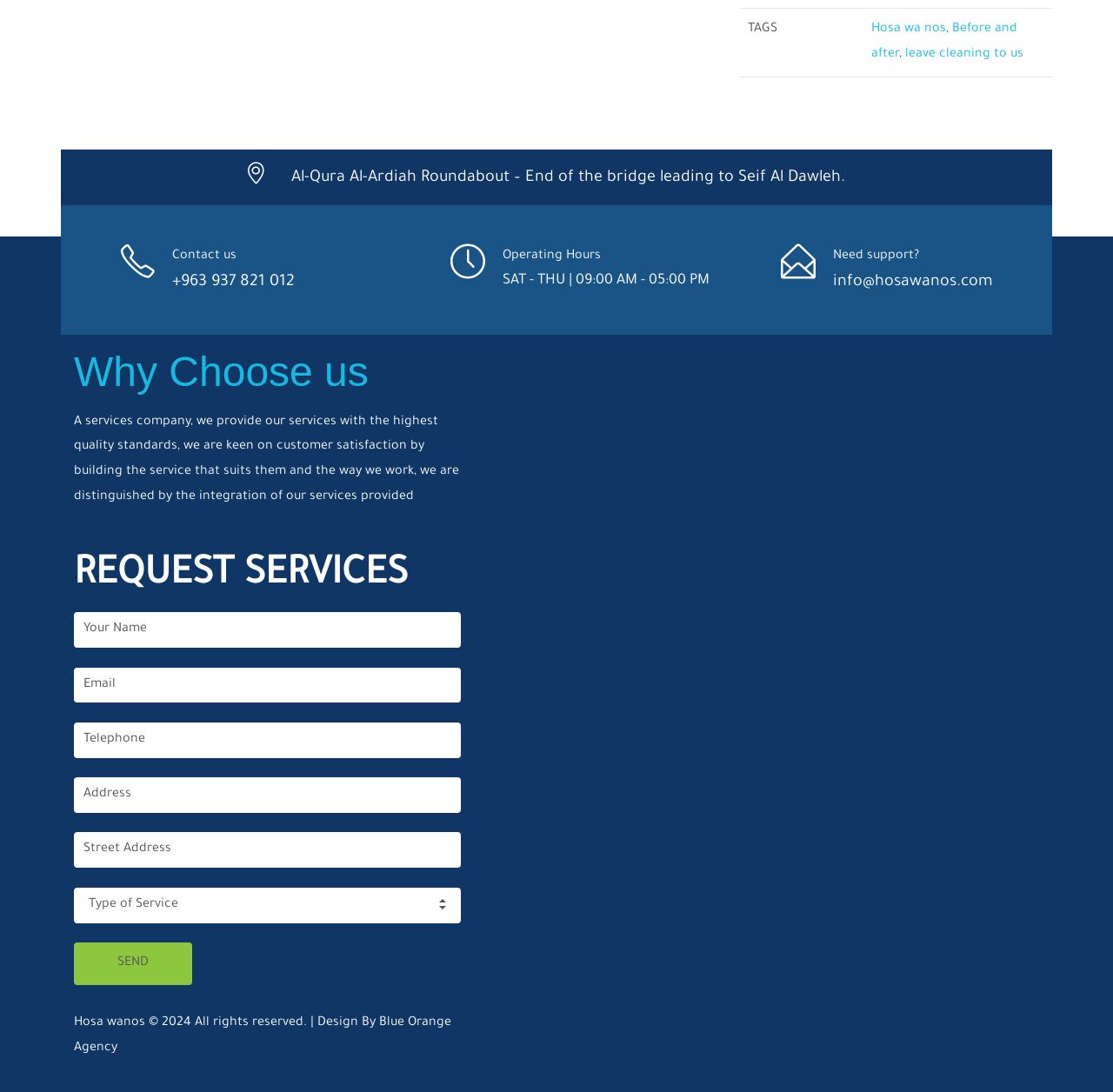Locate the bounding box coordinates of the clickable area needed to fulfill the instruction: "View 'Why Choose us'".

[0.066, 0.319, 0.331, 0.362]